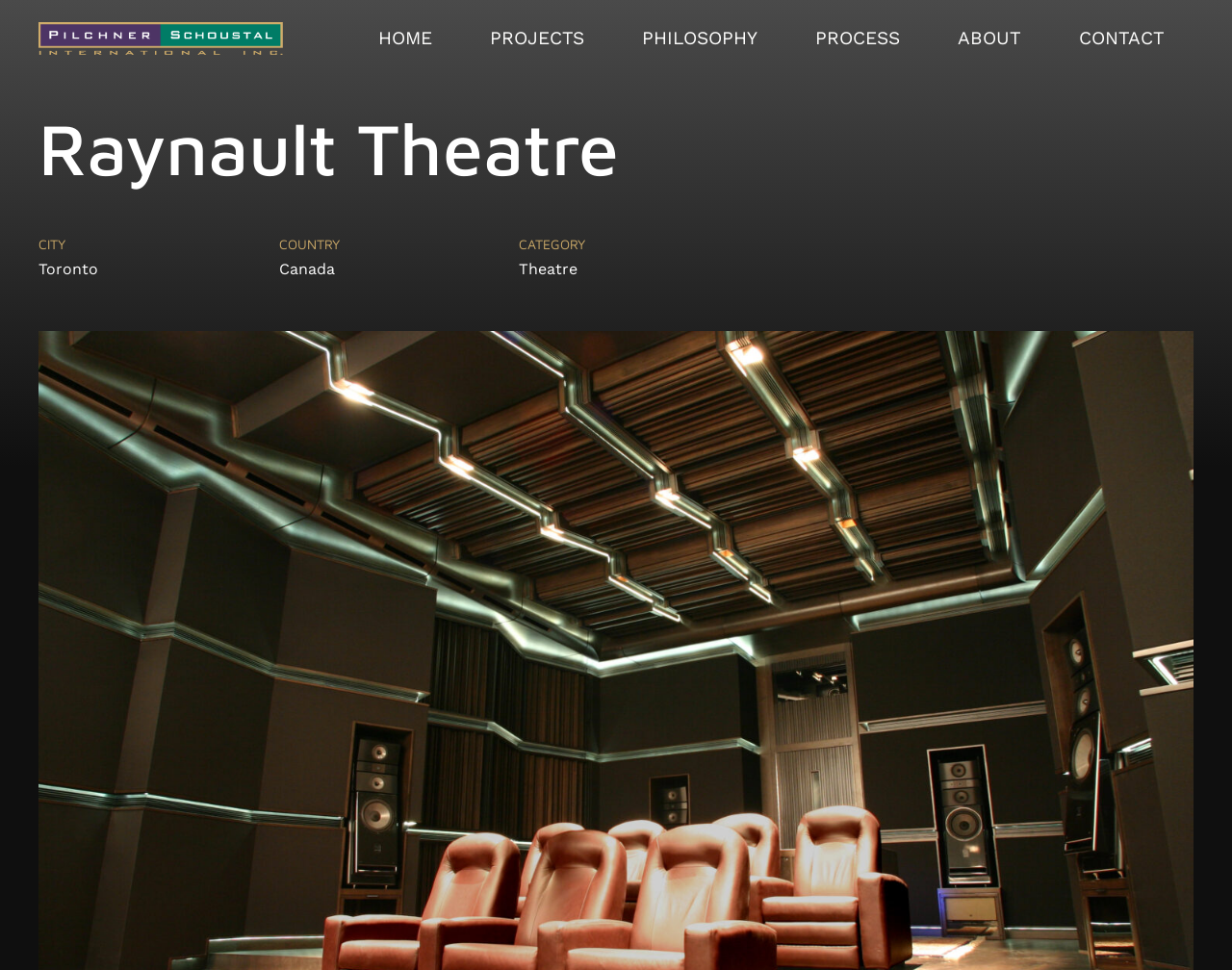Identify the bounding box of the UI component described as: "Instagram".

[0.791, 0.902, 0.852, 0.921]